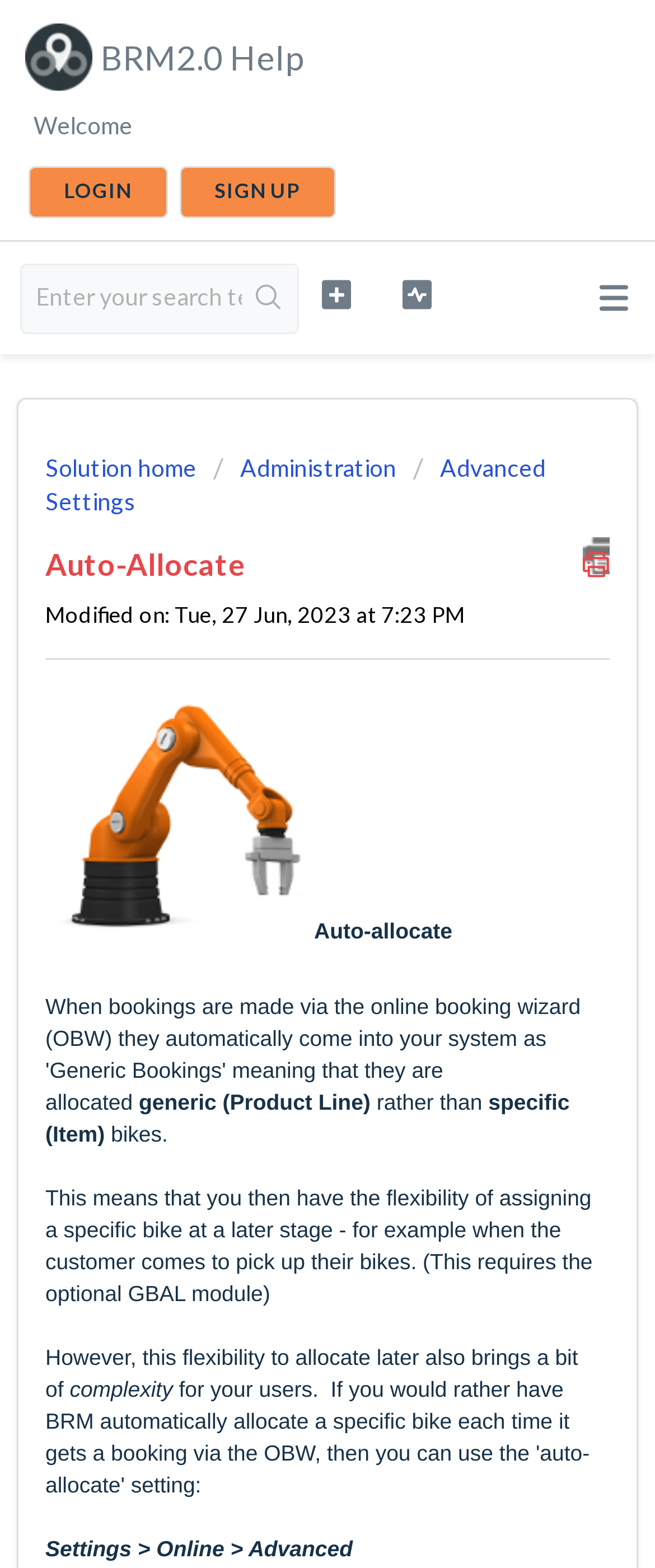Respond with a single word or phrase for the following question: 
What is the link text below the 'Settings' text?

Download